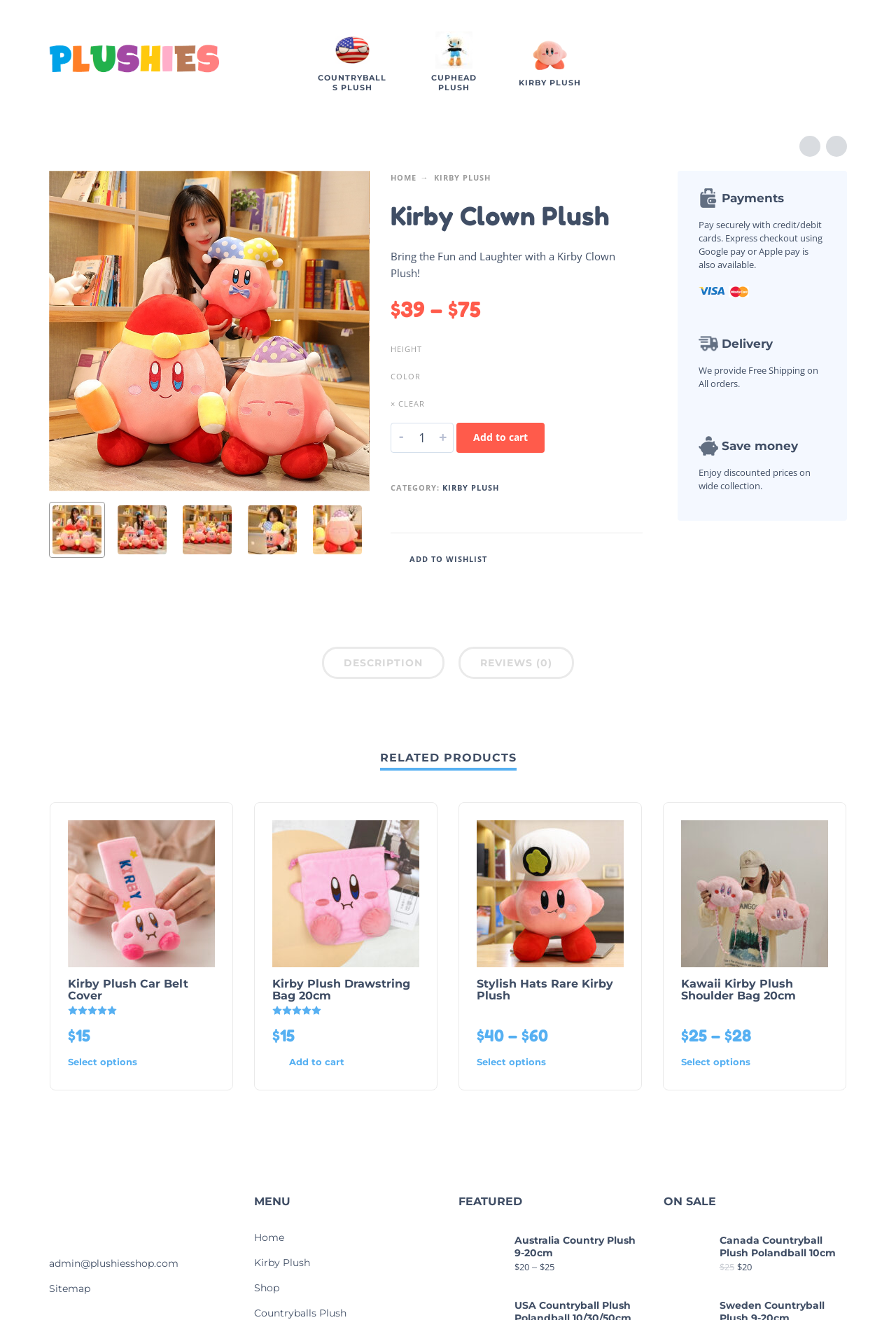What is the text on the 'Add to cart' button?
Please provide a detailed and thorough answer to the question.

I found the 'Add to cart' button by looking at the button element with ID 715, which contains the text 'Add to cart'. This element is located near the spinbutton element with ID 795 and the button elements with IDs 796 and 797, indicating that it is a button for adding the product to the cart.